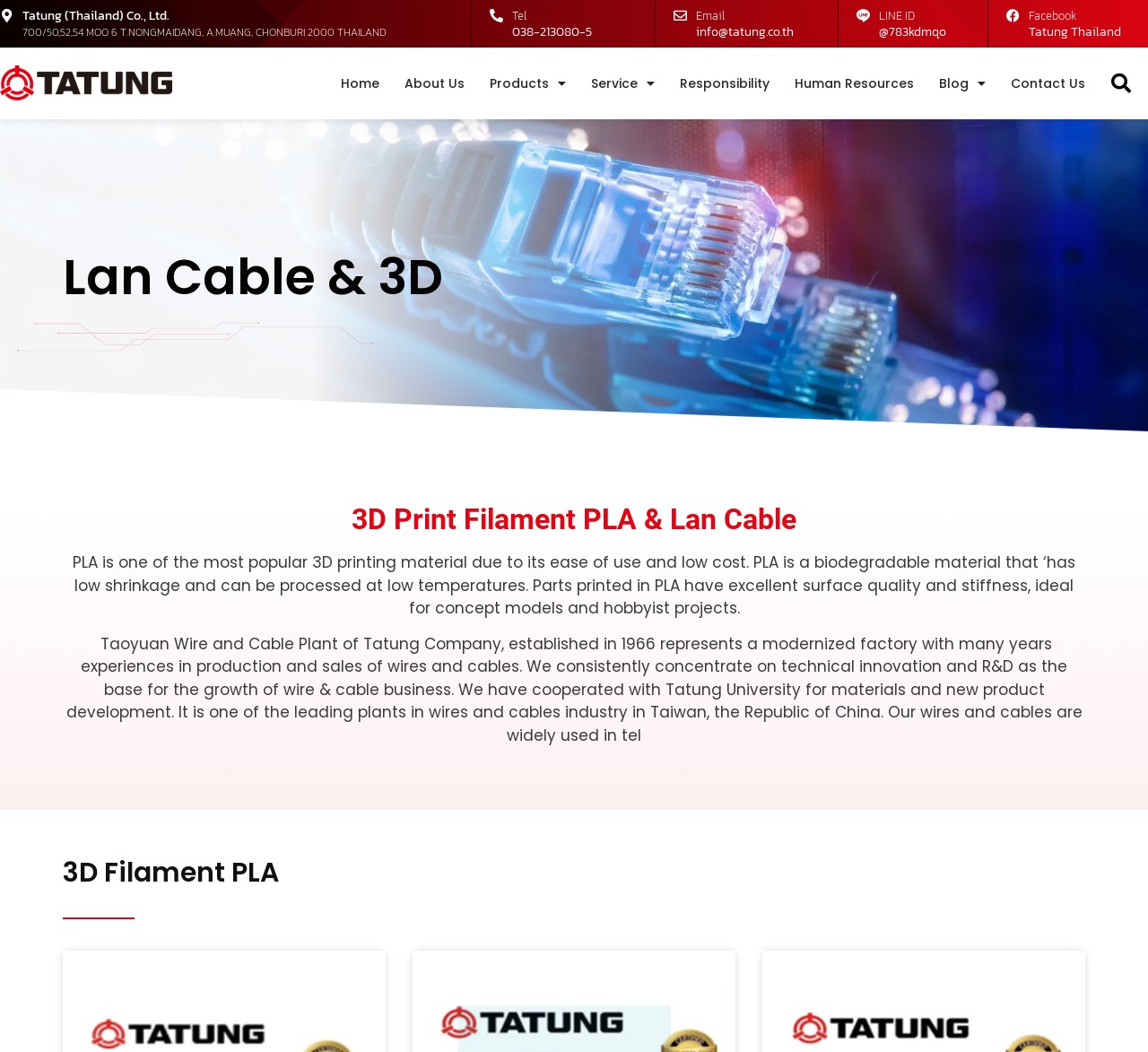What is the email address of the company?
Using the information from the image, give a concise answer in one word or a short phrase.

info@tatung.co.th